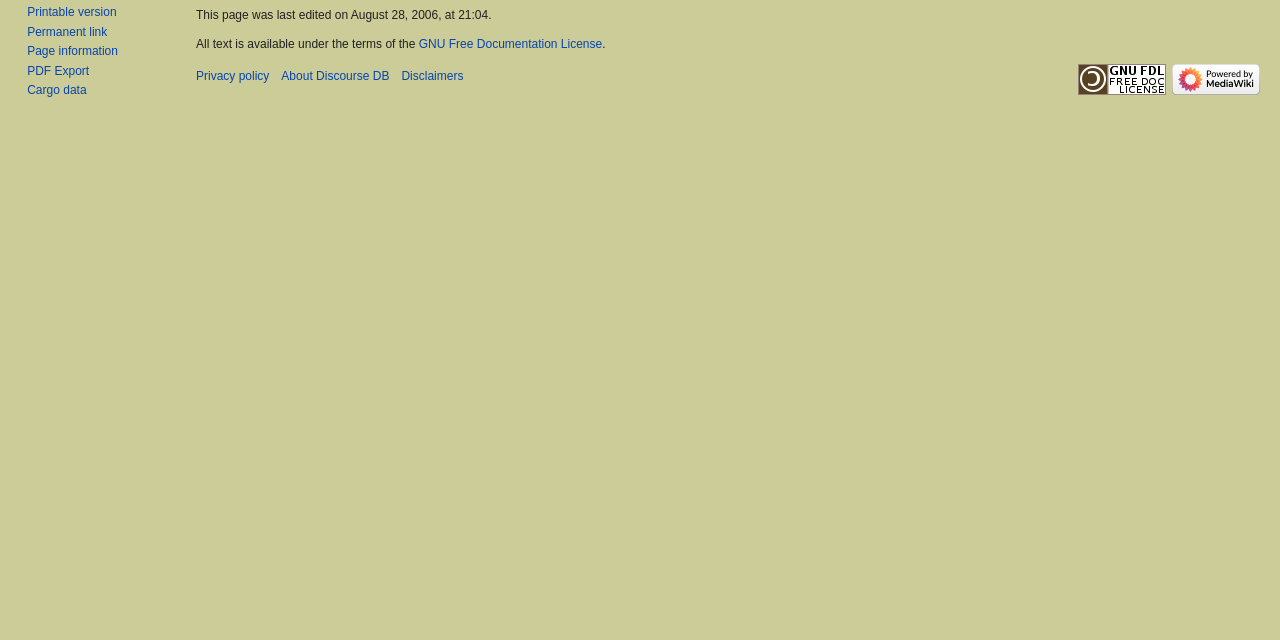Extract the bounding box coordinates of the UI element described by: "Resources & Offices". The coordinates should include four float numbers ranging from 0 to 1, e.g., [left, top, right, bottom].

None